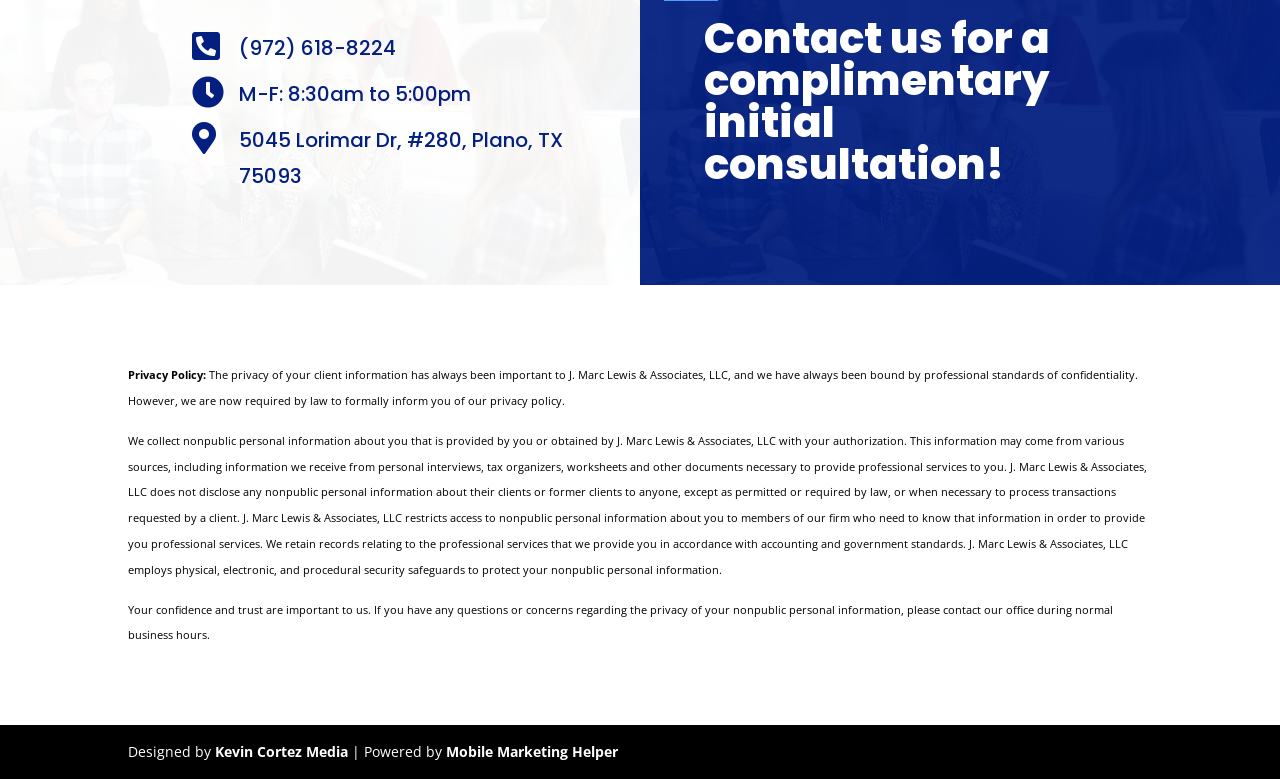Extract the bounding box of the UI element described as: "".

[0.15, 0.157, 0.175, 0.198]